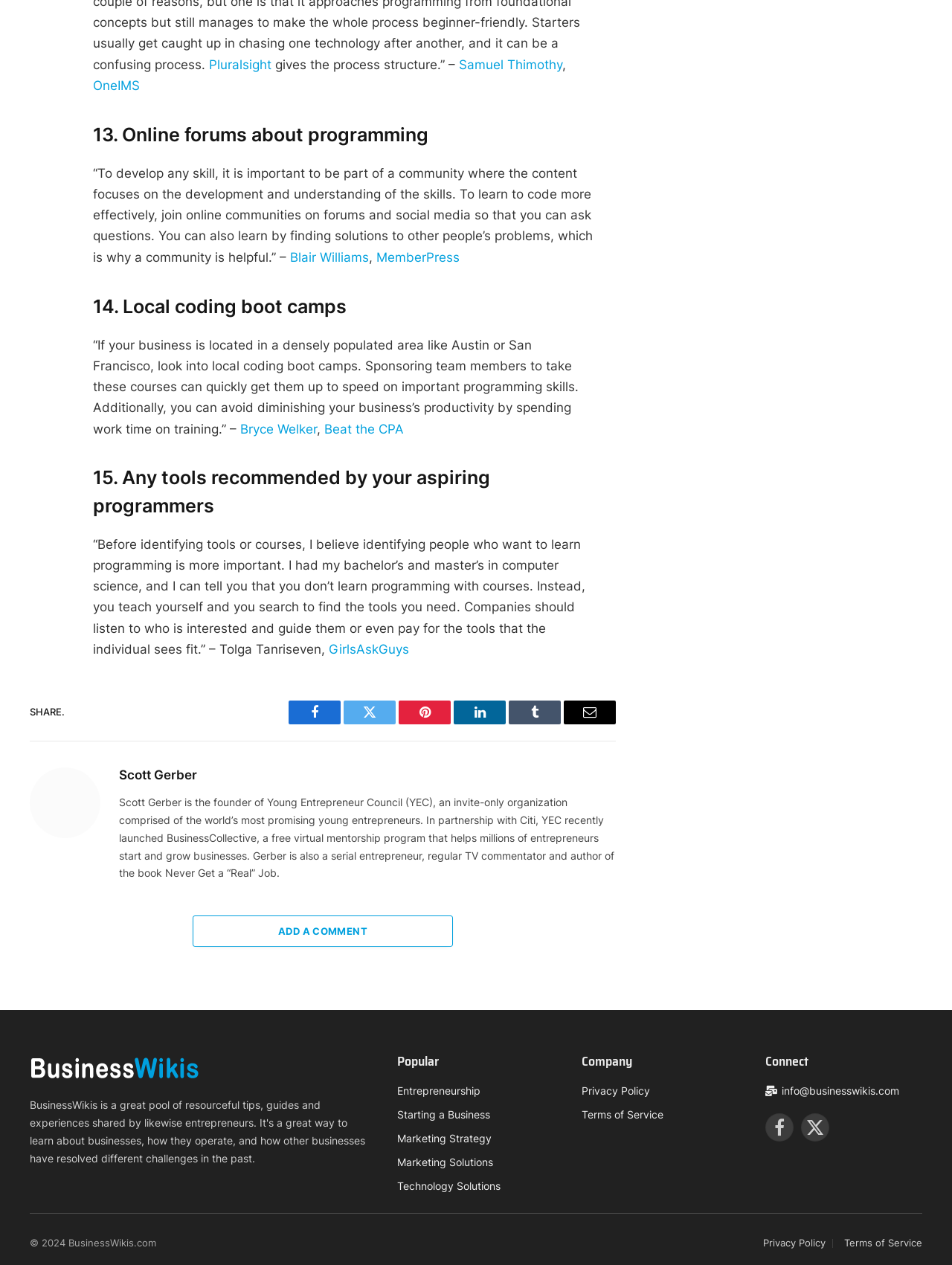Could you please study the image and provide a detailed answer to the question:
How many categories are available in the footer section?

I counted the number of categories available in the footer section by looking at the headings, which are Popular, Company, and Connect.